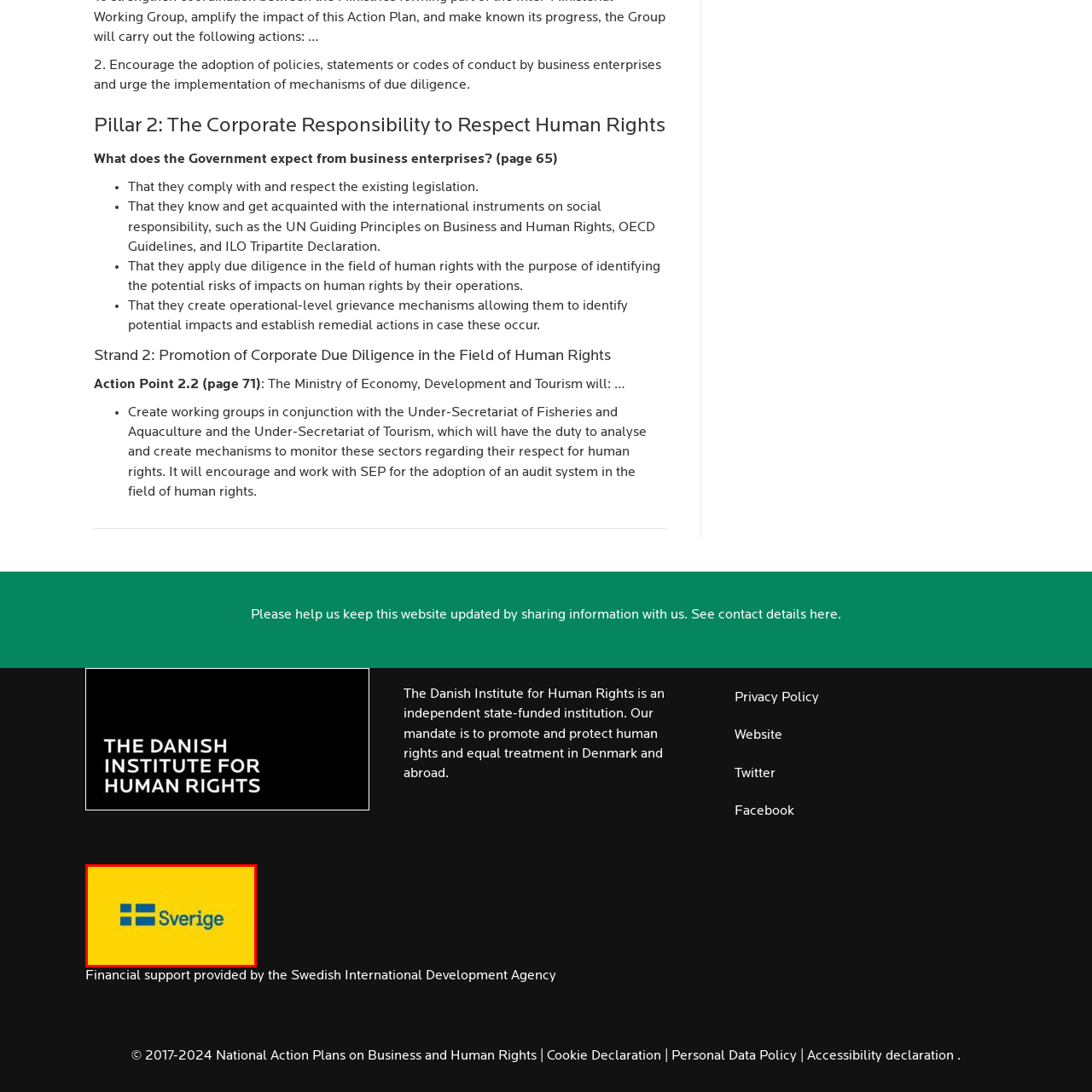Give a thorough and detailed explanation of the image enclosed by the red border.

The image features the national emblem of Sweden, prominently displayed against a bright yellow background. Centered in the image is the word "Sverige," which is the Swedish name for Sweden, rendered in a striking blue font. Above the text, there is a stylized depiction of the Swedish flag, characterized by its blue field and a yellow cross. This design choice reflects the national colors and symbols of Sweden, signifying national pride and identity. The overall composition conveys a sense of warmth and positivity, highlighting Sweden's vibrant cultural and historical heritage.